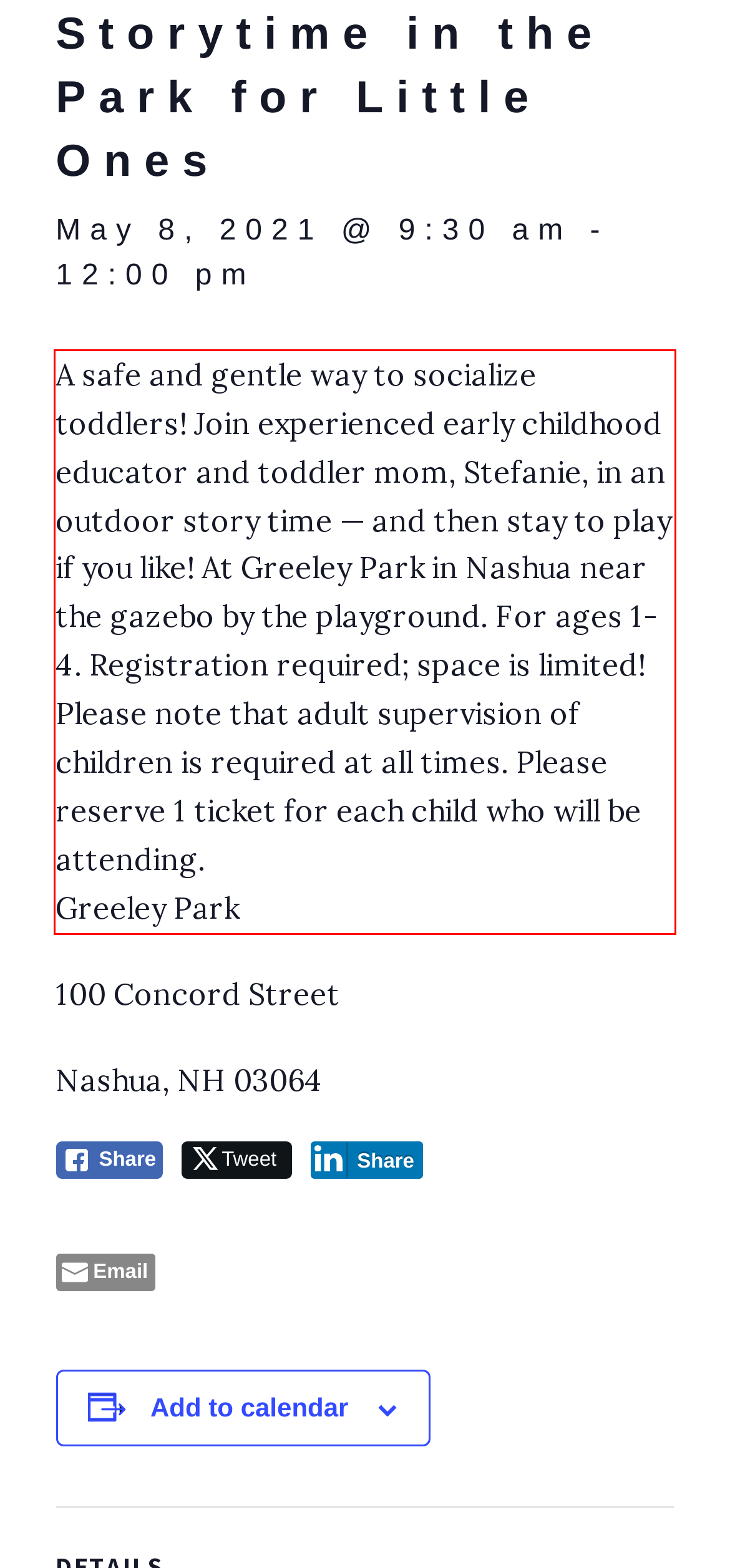Analyze the screenshot of a webpage where a red rectangle is bounding a UI element. Extract and generate the text content within this red bounding box.

A safe and gentle way to socialize toddlers! Join experienced early childhood educator and toddler mom, Stefanie, in an outdoor story time — and then stay to play if you like! At Greeley Park in Nashua near the gazebo by the playground. For ages 1-4. Registration required; space is limited! Please note that adult supervision of children is required at all times. Please reserve 1 ticket for each child who will be attending. Greeley Park